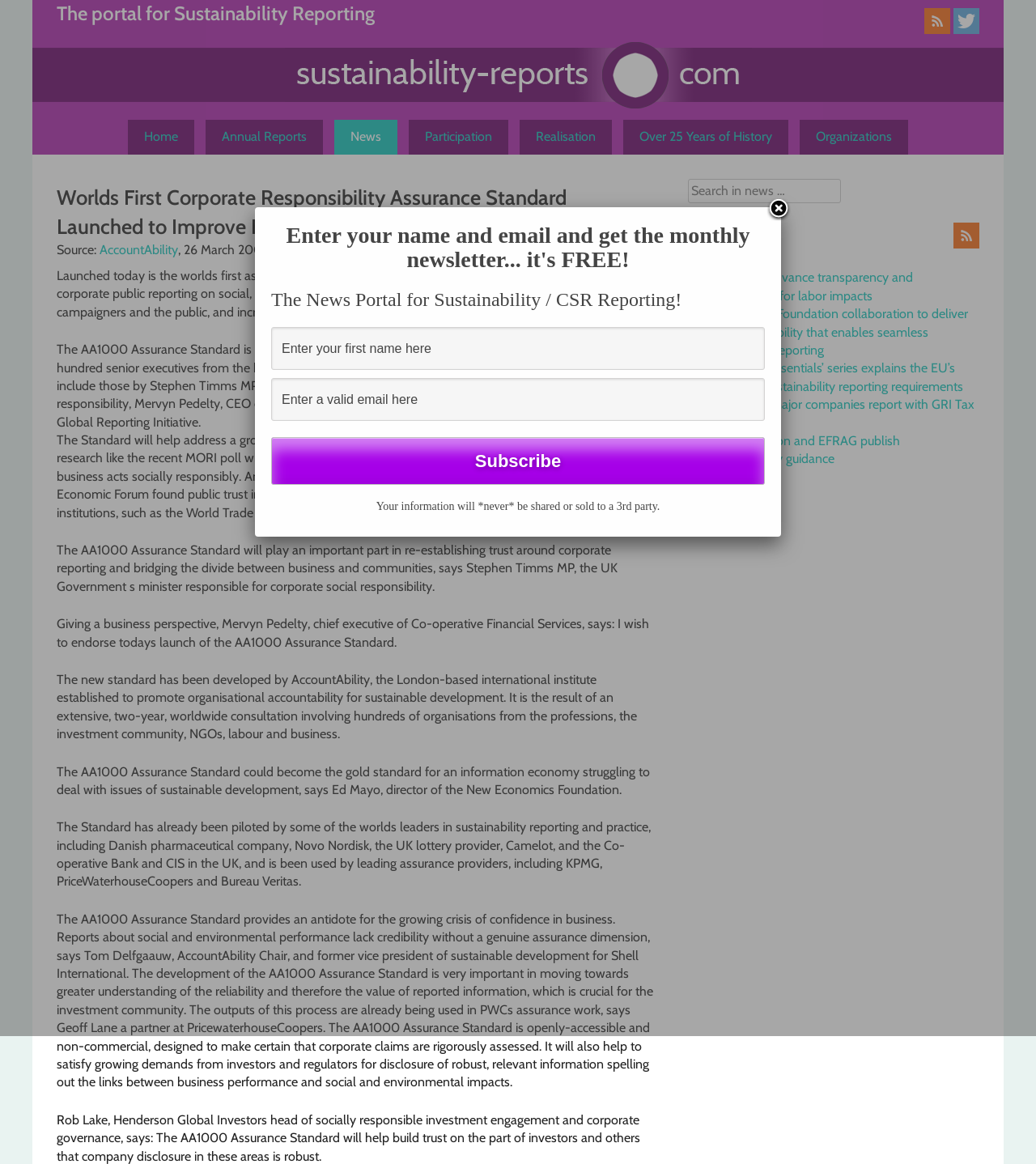Please identify the bounding box coordinates of the element's region that needs to be clicked to fulfill the following instruction: "Search for news". The bounding box coordinates should consist of four float numbers between 0 and 1, i.e., [left, top, right, bottom].

[0.664, 0.154, 0.945, 0.175]